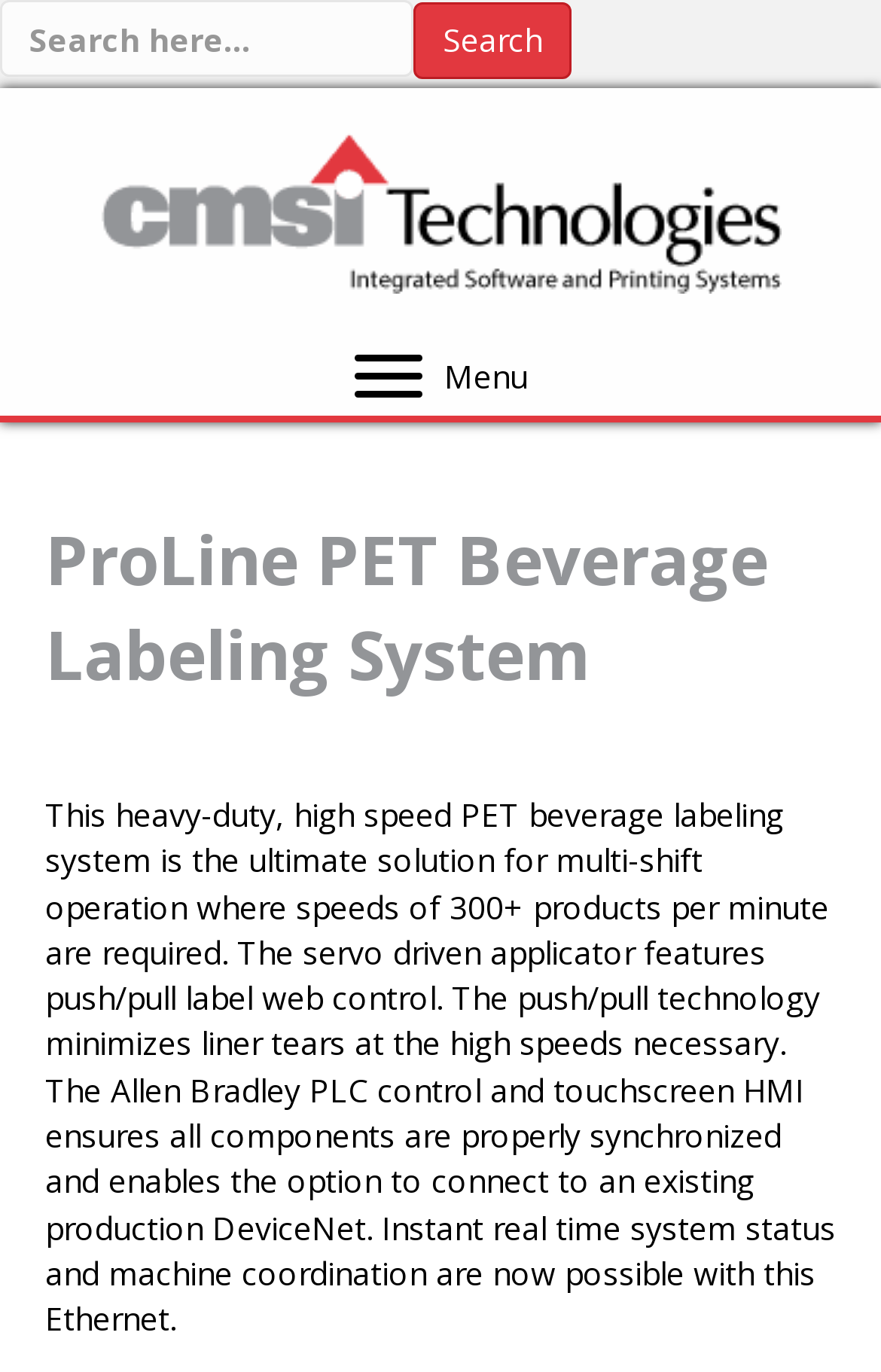What is the connection option for the system?
Provide a short answer using one word or a brief phrase based on the image.

Existing production DeviceNet